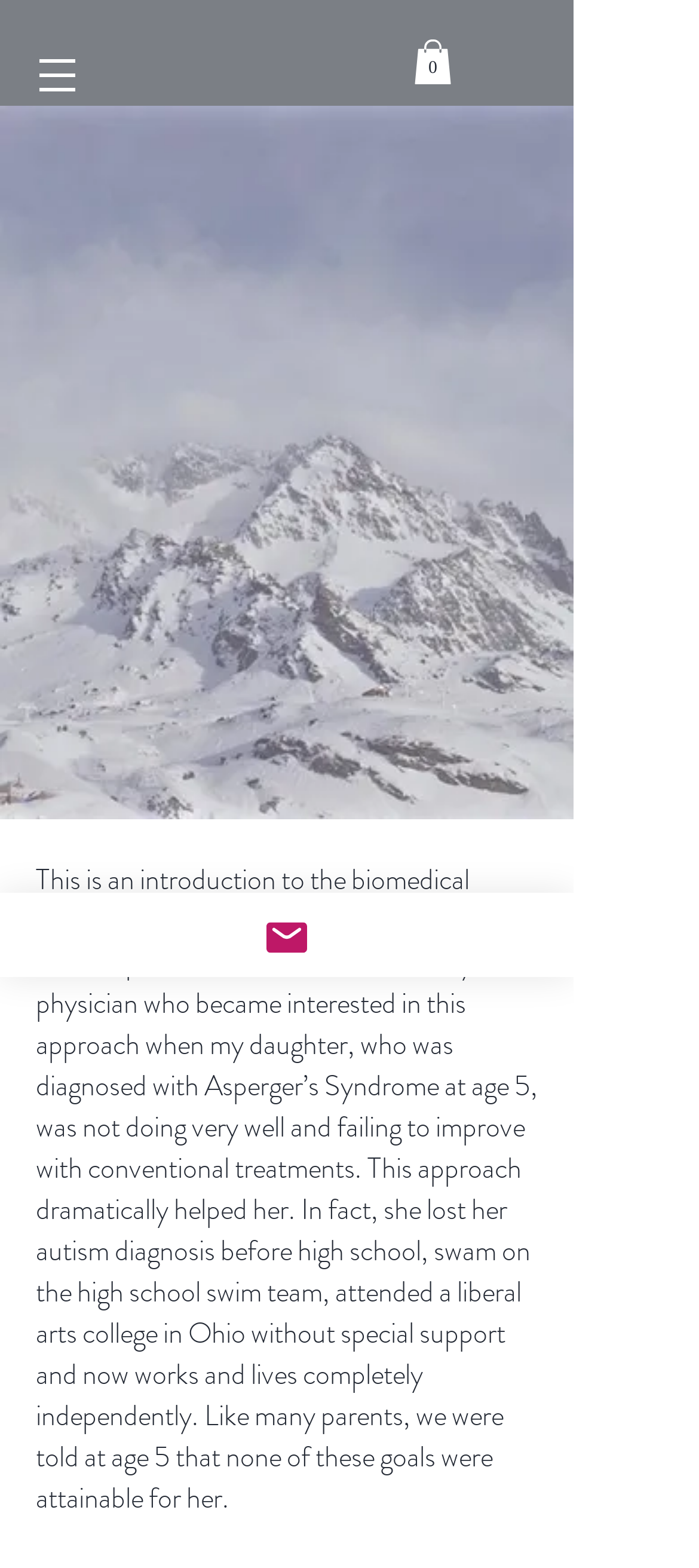From the screenshot, find the bounding box of the UI element matching this description: "Email". Supply the bounding box coordinates in the form [left, top, right, bottom], each a float between 0 and 1.

[0.0, 0.569, 0.821, 0.623]